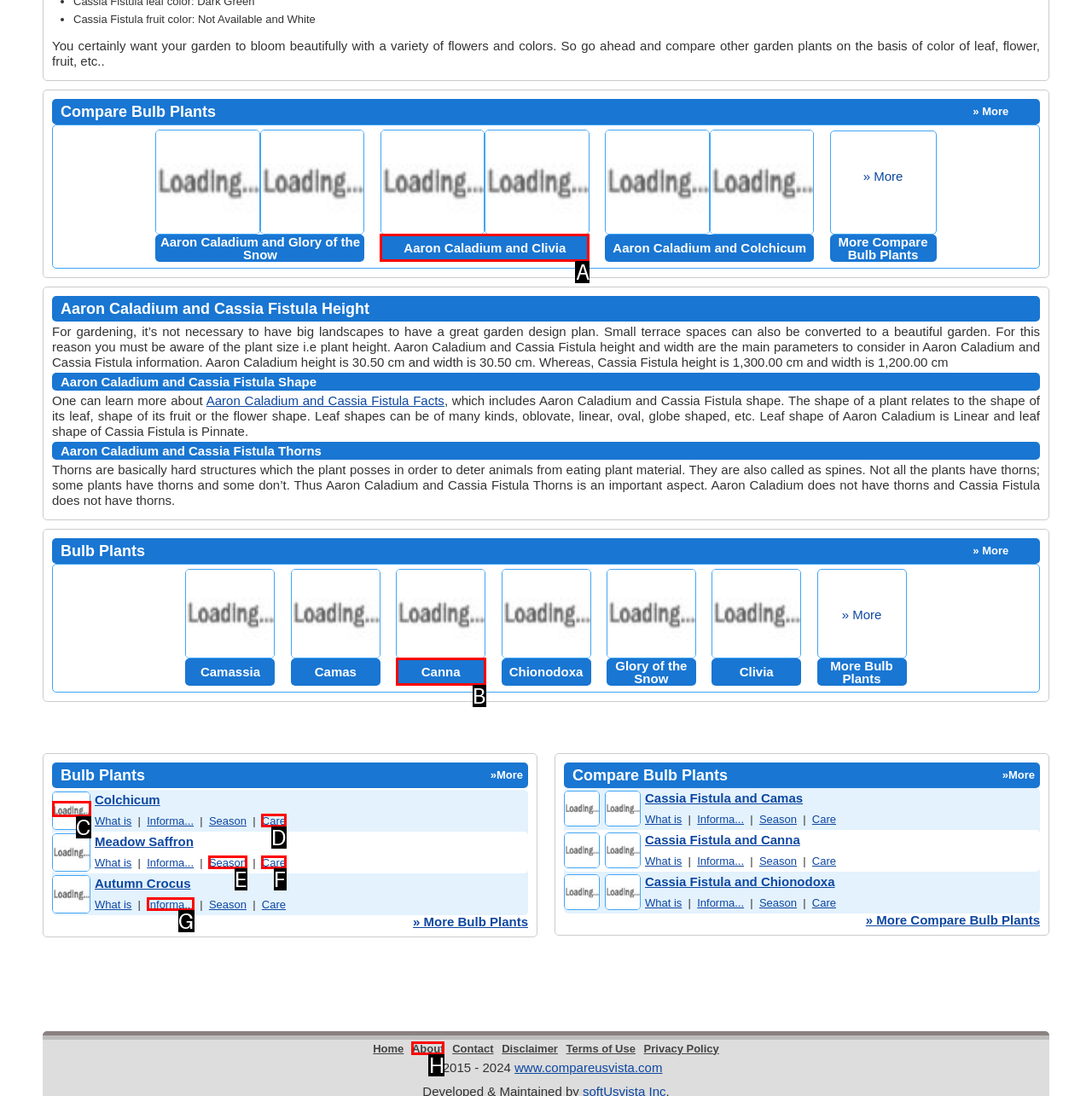Tell me which one HTML element I should click to complete this task: Get information about Colchicum Plant Answer with the option's letter from the given choices directly.

C